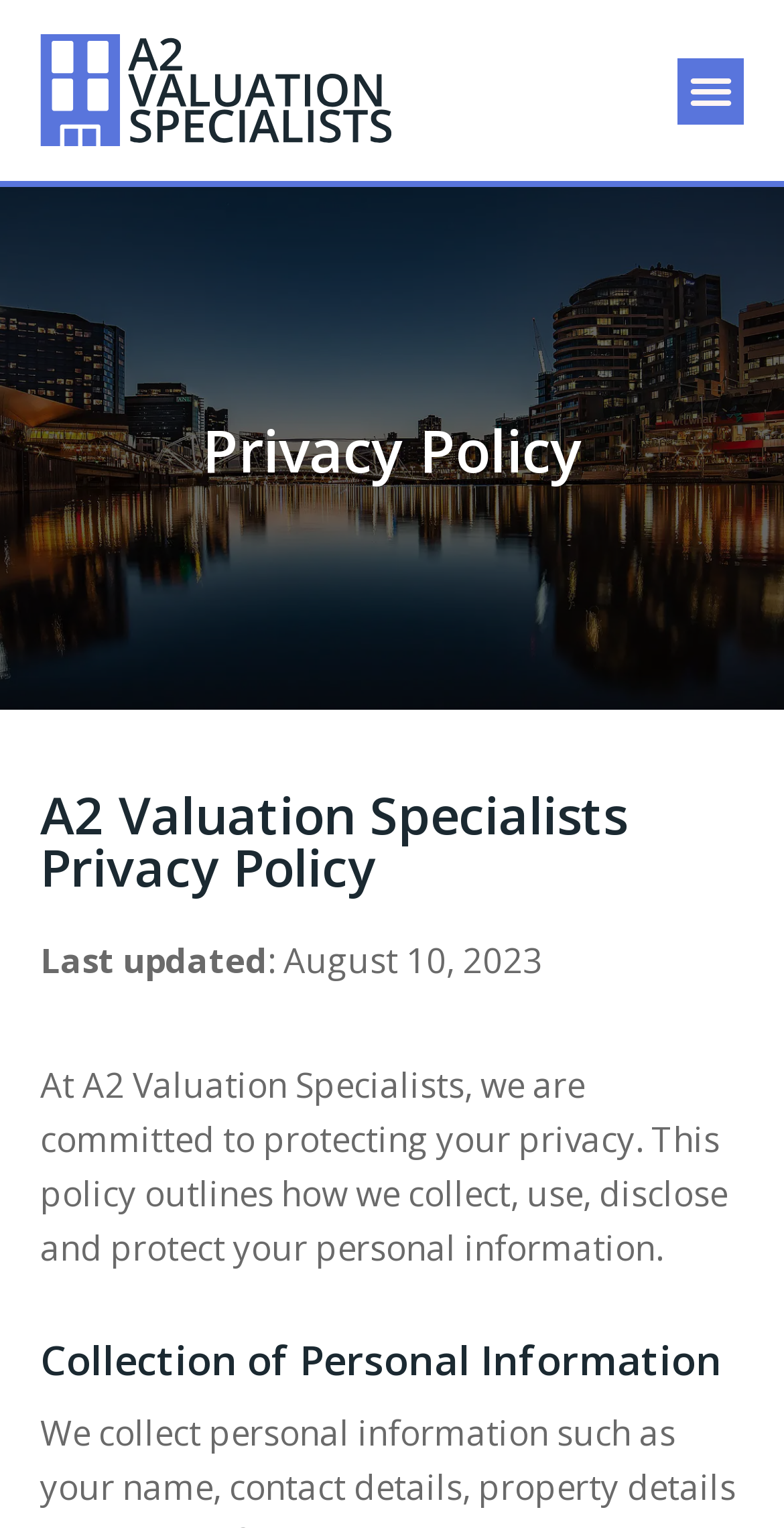Please provide a brief answer to the following inquiry using a single word or phrase:
What is the purpose of A2 Valuation Specialists?

Protecting privacy